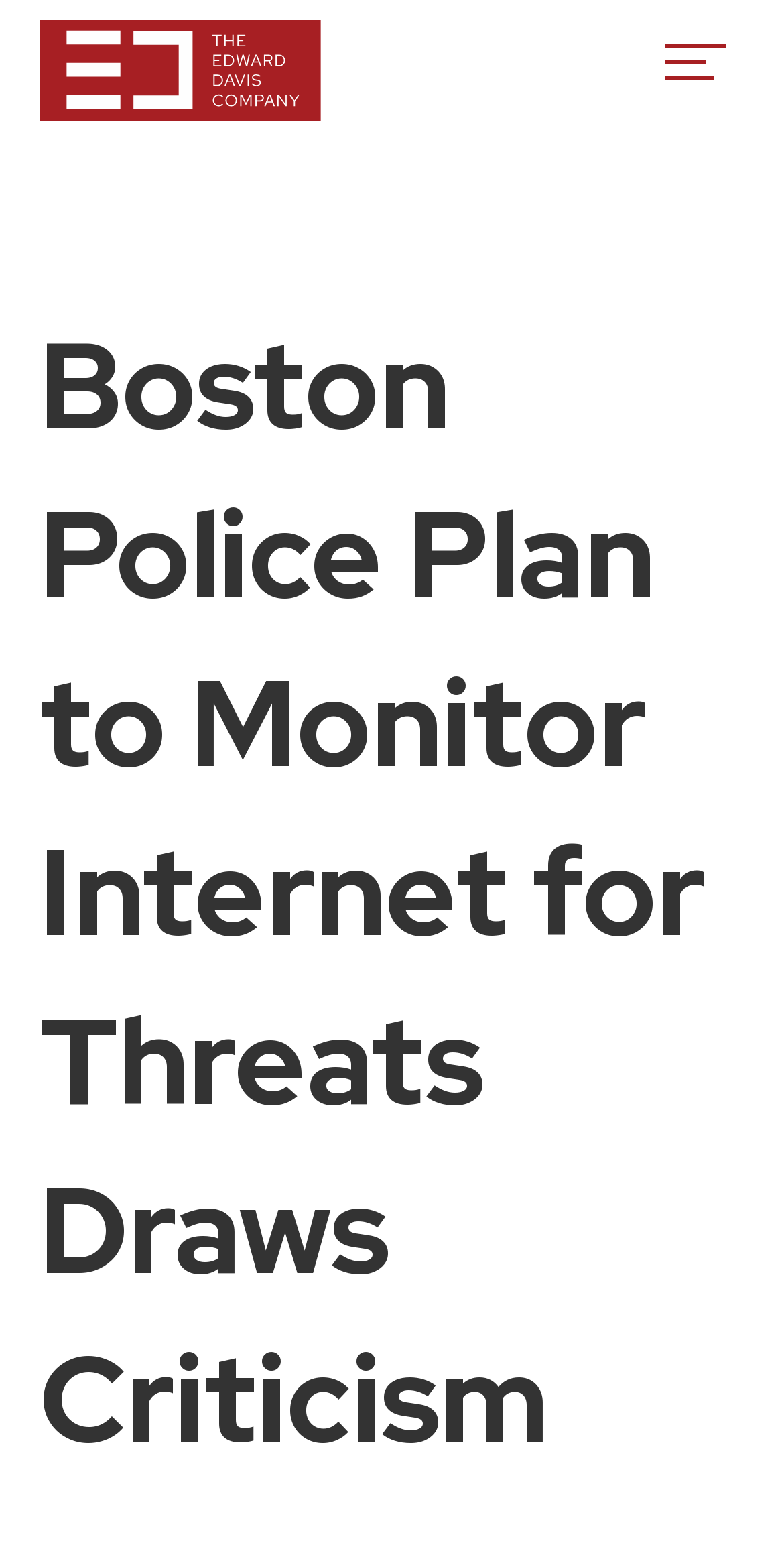Based on the element description, predict the bounding box coordinates (top-left x, top-left y, bottom-right x, bottom-right y) for the UI element in the screenshot: Primary Menu

[0.796, 0.0, 0.95, 0.078]